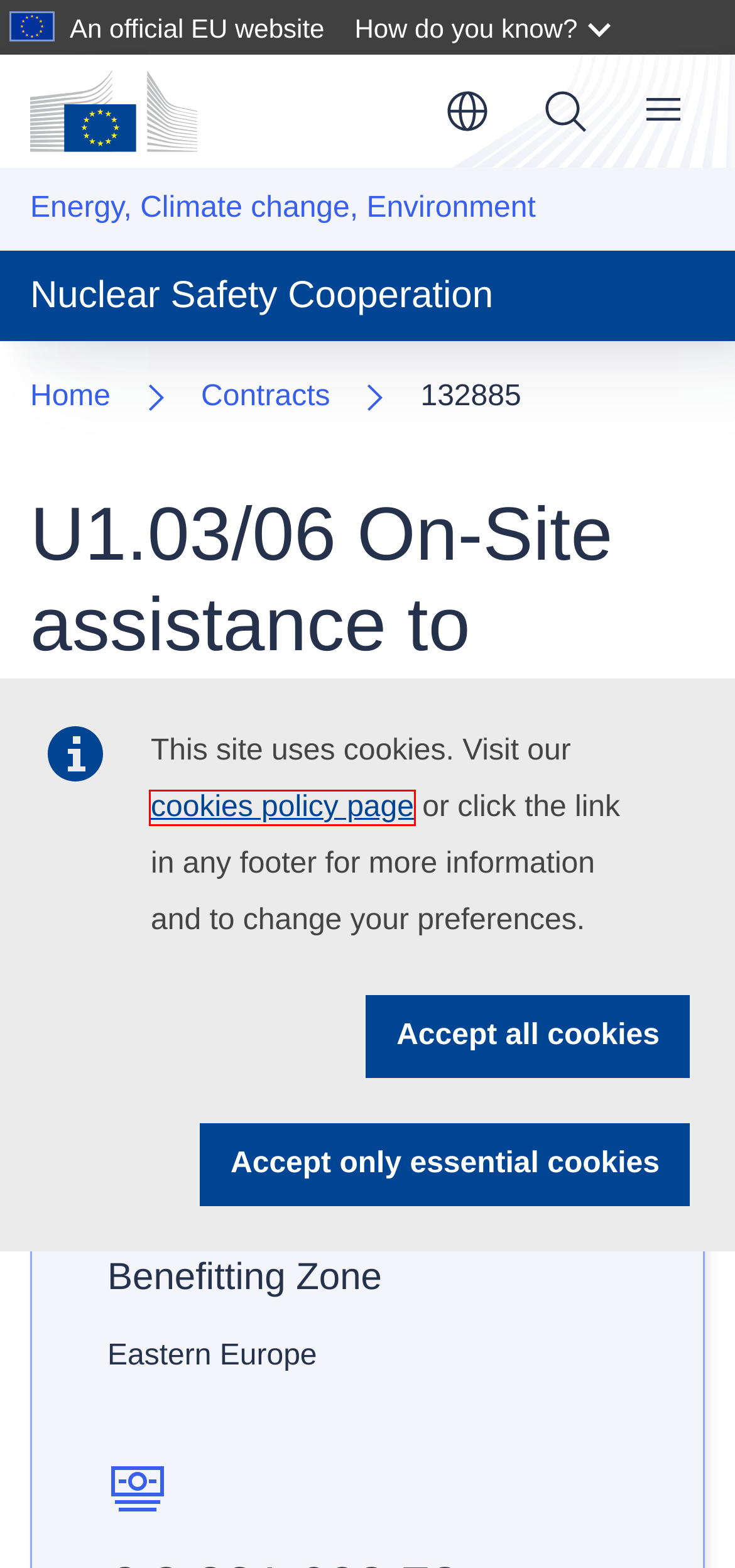A screenshot of a webpage is provided, featuring a red bounding box around a specific UI element. Identify the webpage description that most accurately reflects the new webpage after interacting with the selected element. Here are the candidates:
A. Contact - European Commission
B. Resources for partners - European Commission
C. Languages on the European Commission websites
D. Energy, Climate change, Environment - European Commission
E. Nuclear safety - European Commission
F. European Commission, official website - European Commission
G. TACIS INSC PHARE IPA Nuclear Safety - European Commission
H. Cookies policy - European Commission

H